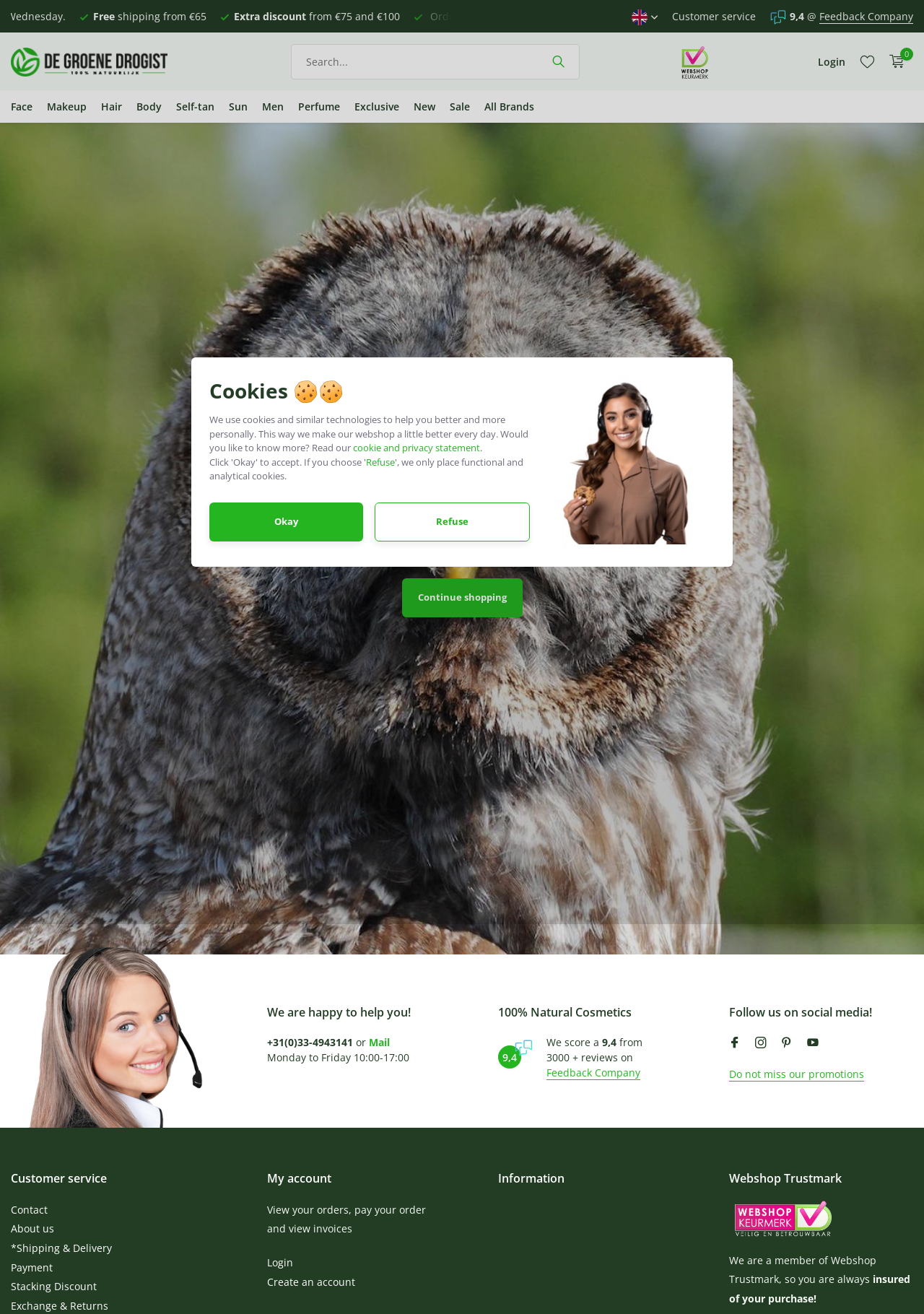Determine the bounding box coordinates of the element's region needed to click to follow the instruction: "Search for products". Provide these coordinates as four float numbers between 0 and 1, formatted as [left, top, right, bottom].

[0.315, 0.033, 0.627, 0.06]